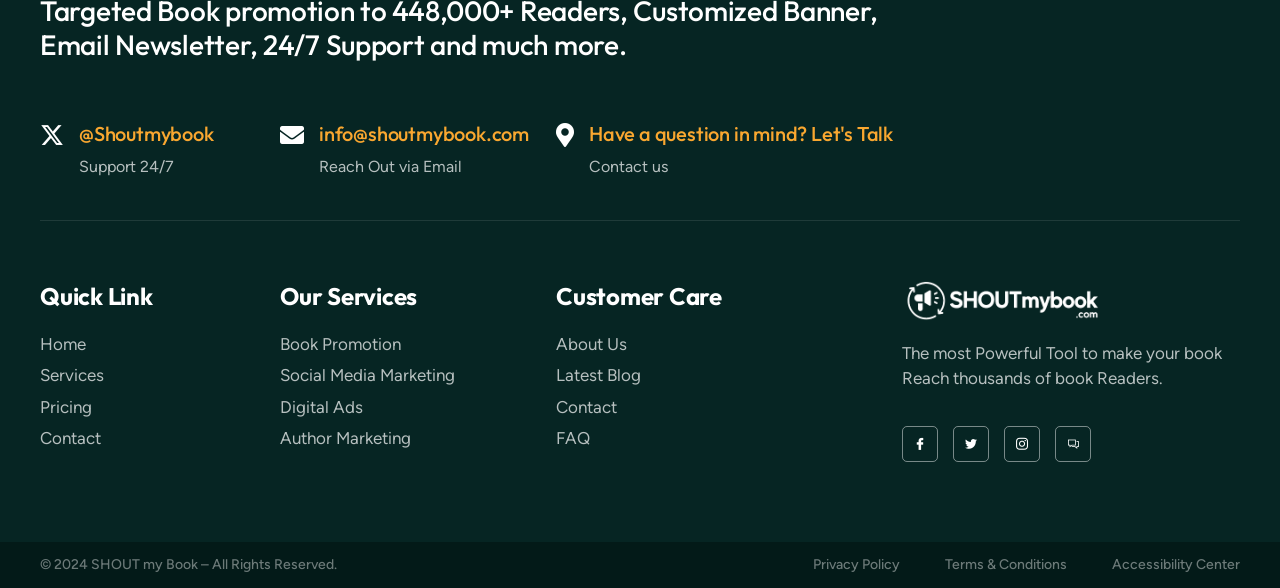Answer the following query concisely with a single word or phrase:
What social media platforms does the website have?

Facebook, Twitter, Instagram